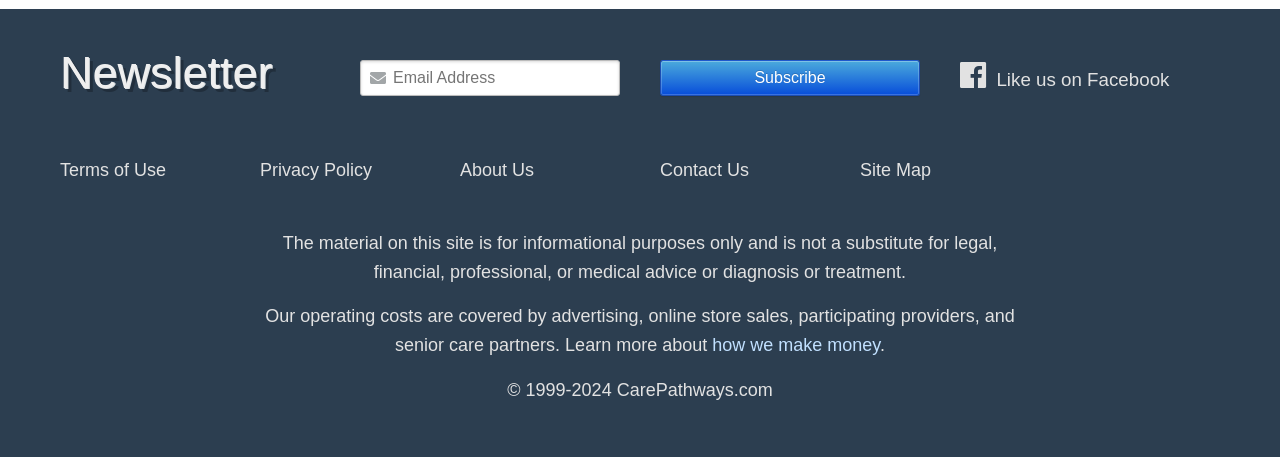Determine the bounding box coordinates of the clickable region to carry out the instruction: "Learn more about how we make money".

[0.556, 0.734, 0.687, 0.777]